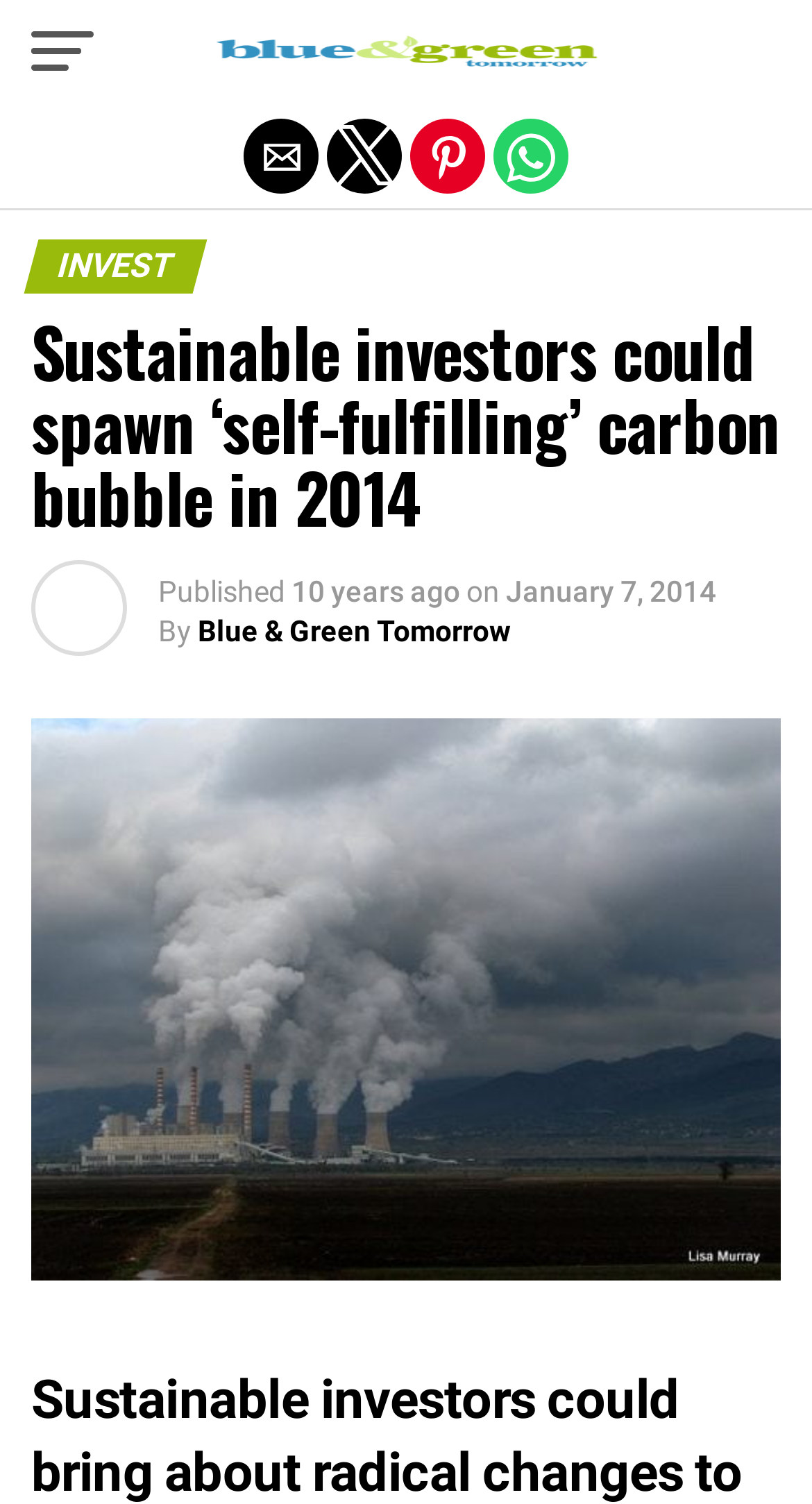Reply to the question with a single word or phrase:
When was the article published?

January 7, 2014